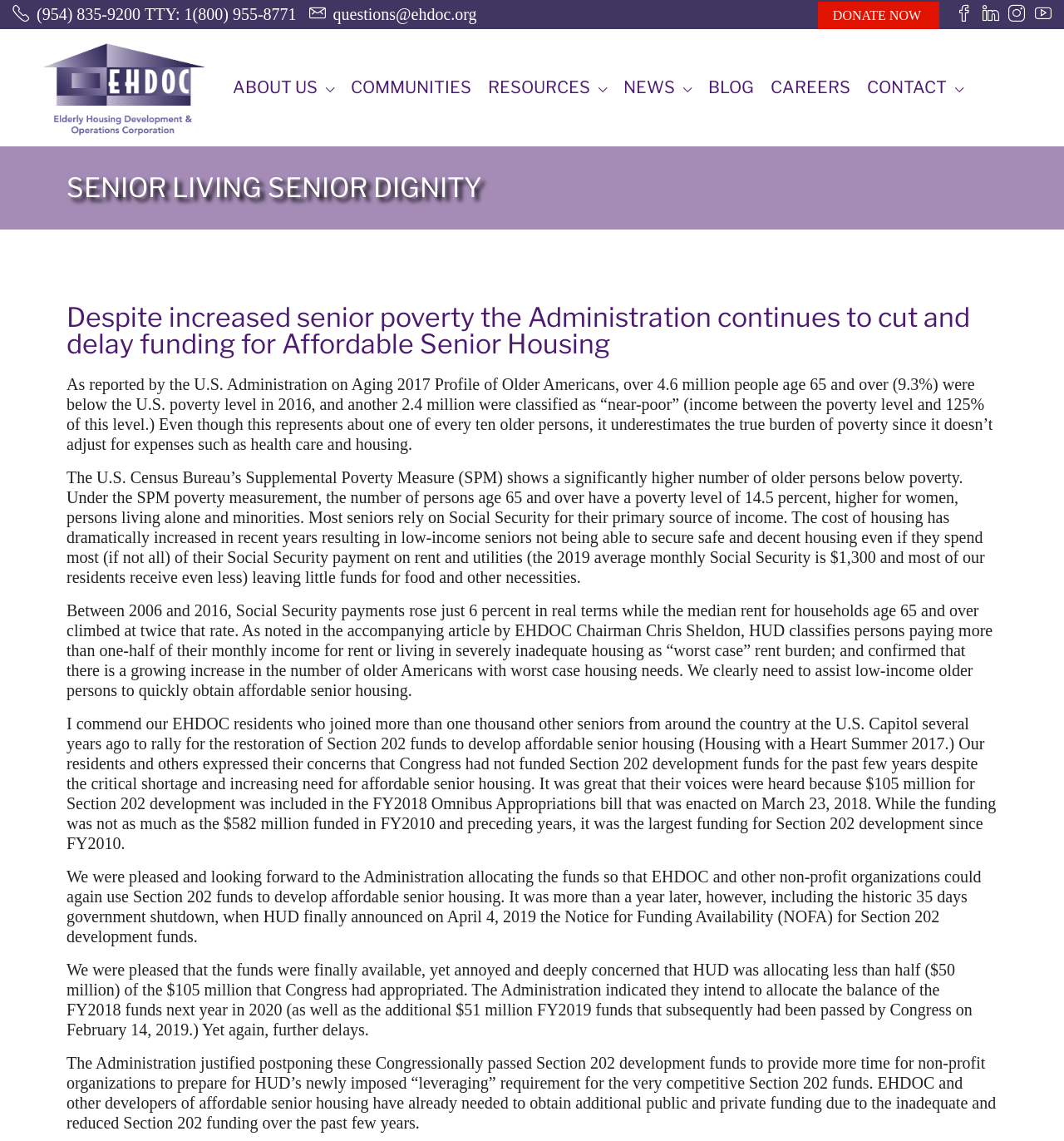Given the webpage screenshot and the description, determine the bounding box coordinates (top-left x, top-left y, bottom-right x, bottom-right y) that define the location of the UI element matching this description: (954) 835-9200 TTY: 1(800) 955-8771

[0.012, 0.004, 0.279, 0.02]